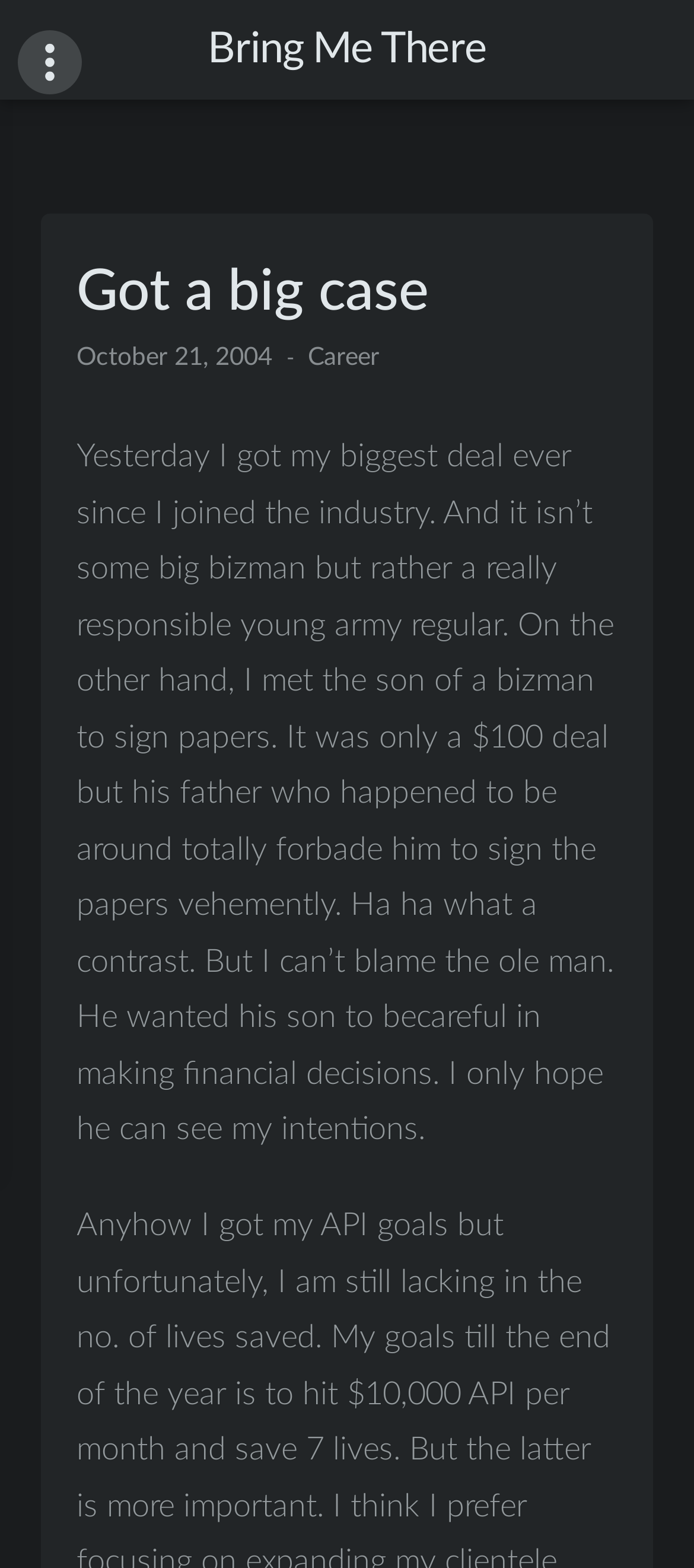Locate the UI element described by Career and provide its bounding box coordinates. Use the format (top-left x, top-left y, bottom-right x, bottom-right y) with all values as floating point numbers between 0 and 1.

[0.443, 0.221, 0.546, 0.237]